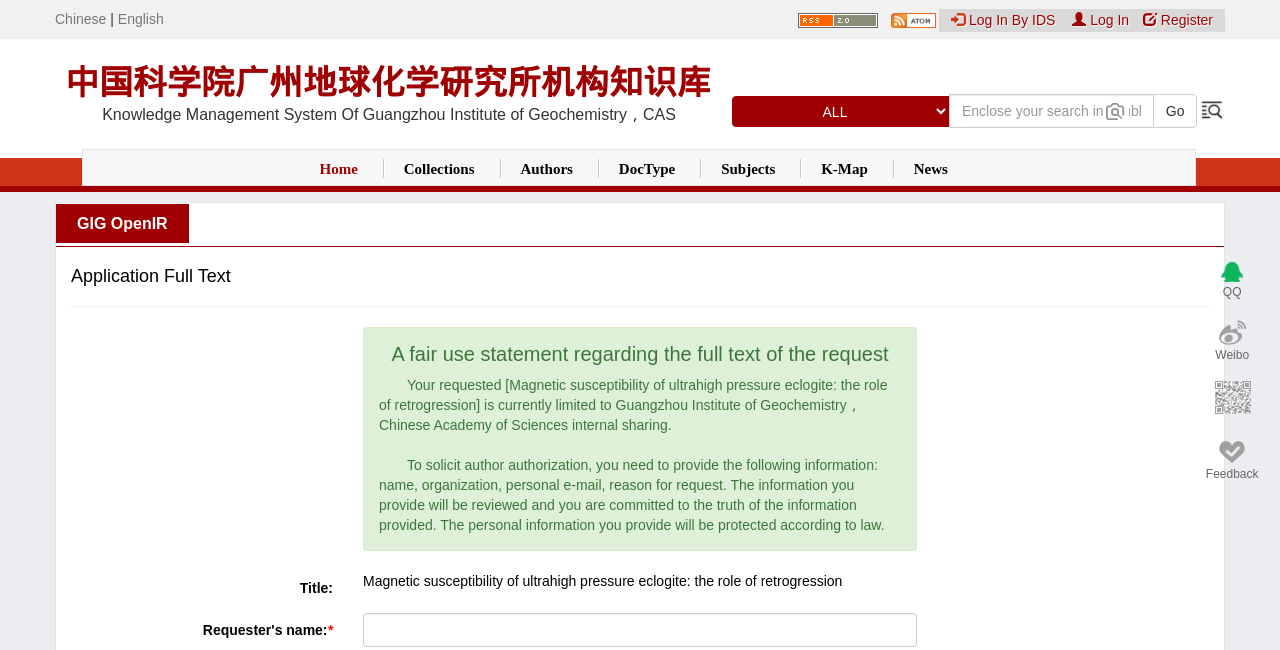What is the purpose of the textbox?
Using the image provided, answer with just one word or phrase.

Requester's name